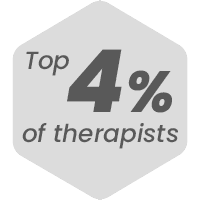Provide a brief response to the question using a single word or phrase: 
What is the significance of the badge?

Exceptional skills and expertise